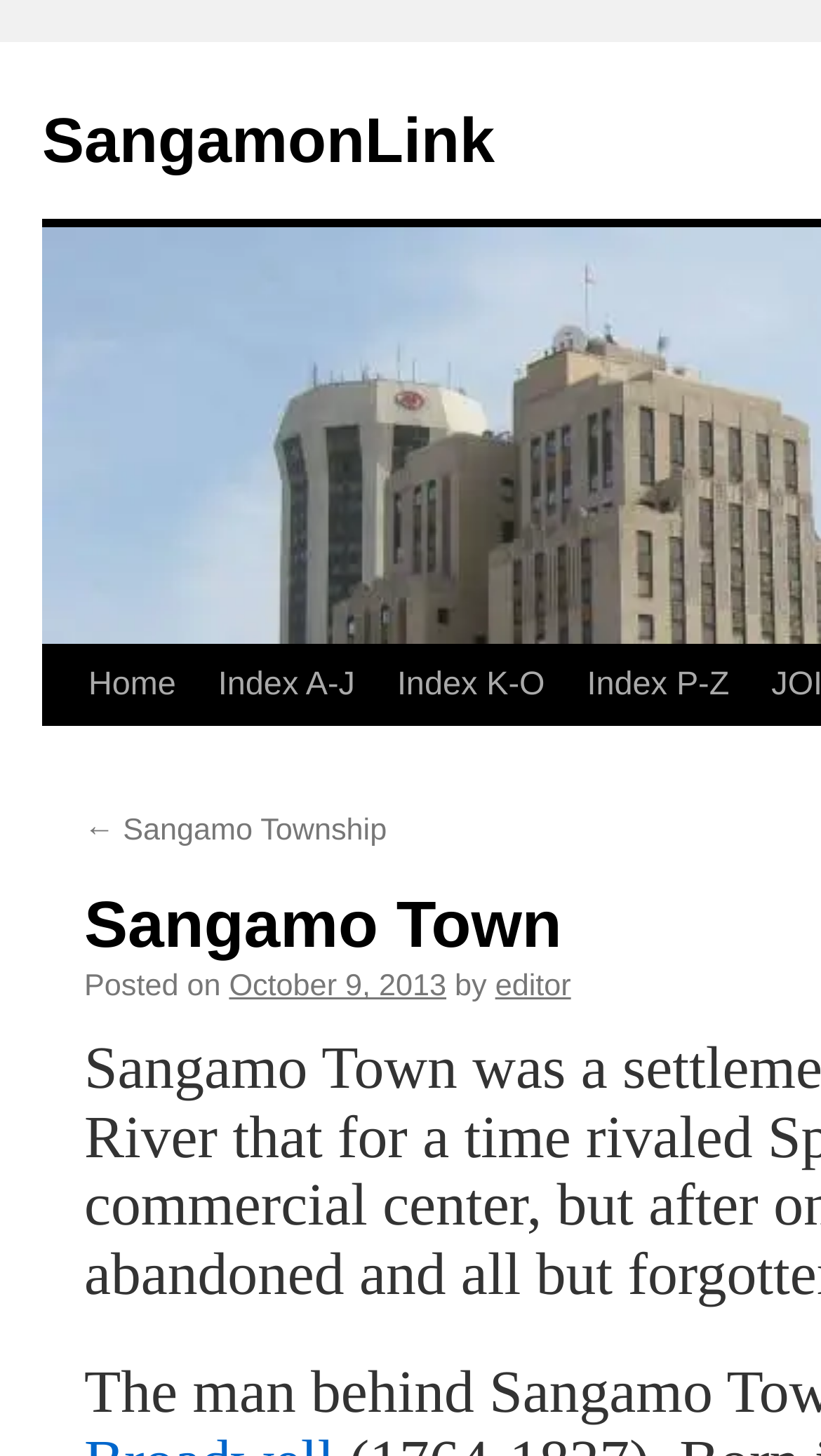Elaborate on the information and visuals displayed on the webpage.

The webpage is about Sangamo Town, a settlement on the Sangamon River that once rivaled Springfield as a commercial center. At the top left of the page, there is a link to "SangamonLink" and a link to "Skip to content" below it. 

To the right of these links, there is a navigation menu consisting of four links: "Home", "Index A-J", "Index K-O", and "Index P-Z", which are aligned horizontally. 

Below the navigation menu, there is a link to "← Sangamo Township" on the left side, and a section with information about the posting date and author on the right side. This section includes a "Posted on" label, a link to the date "October 9, 2013", a "by" label, and a link to the author "editor".